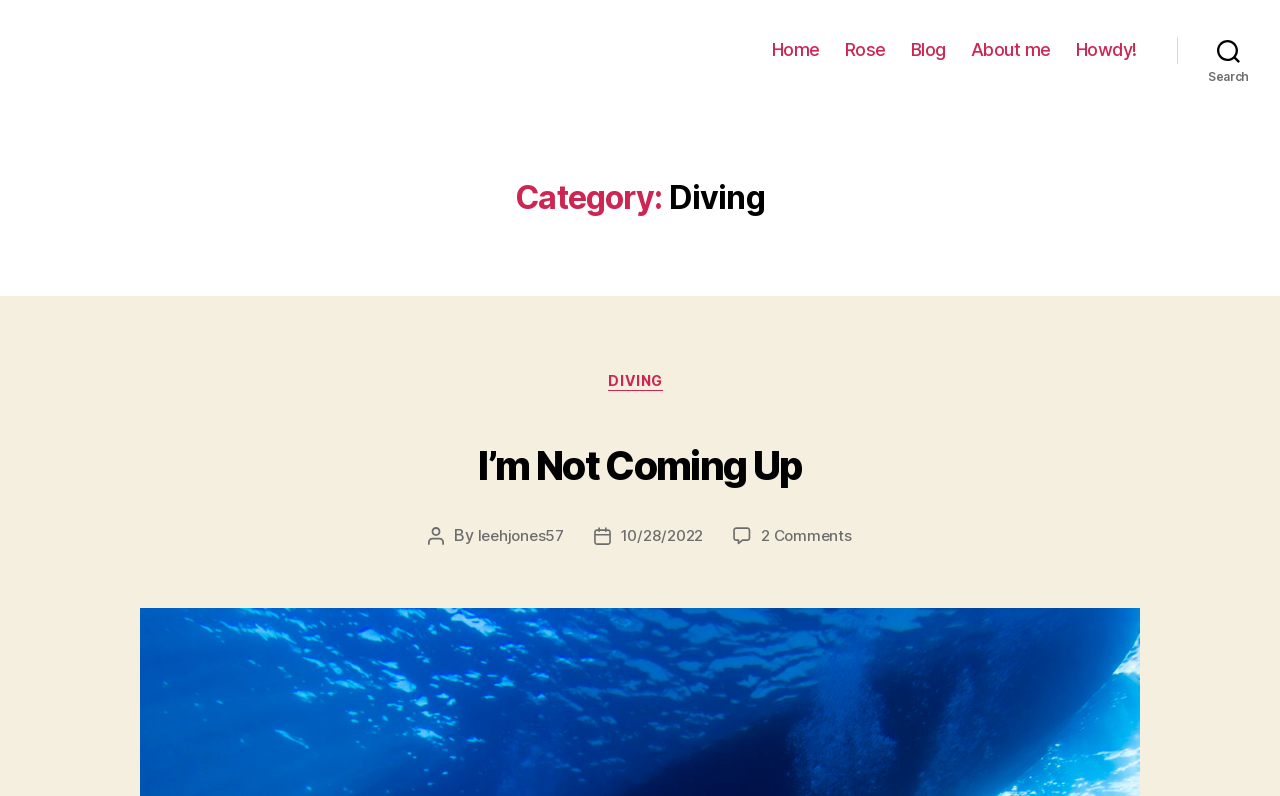Determine the bounding box coordinates of the region that needs to be clicked to achieve the task: "Go to Home page".

None